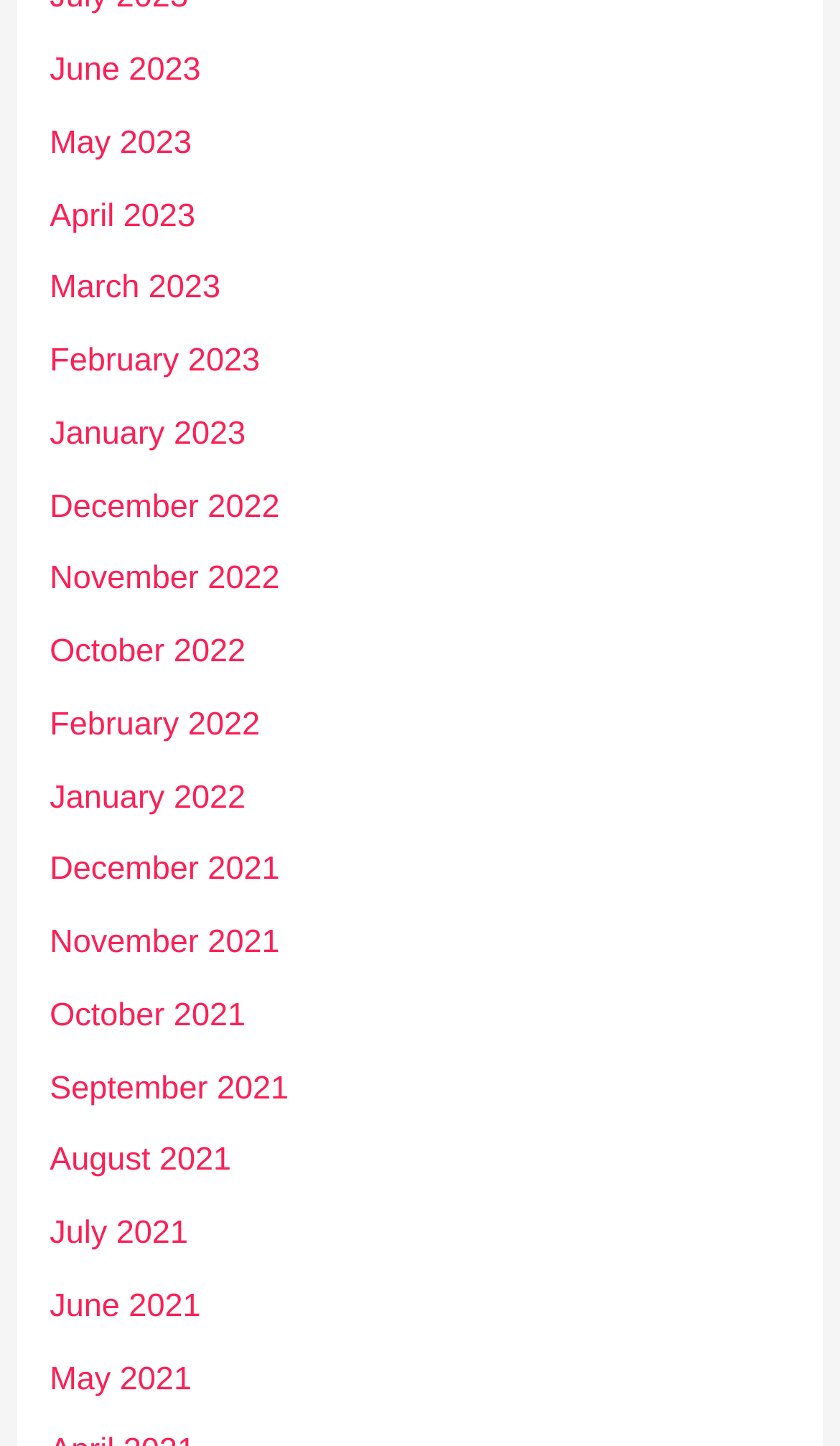Utilize the details in the image to thoroughly answer the following question: How many months are listed in 2022?

I can count the number of links with '2022' in their text, and I find 12 links, which means there are 12 months listed in 2022.